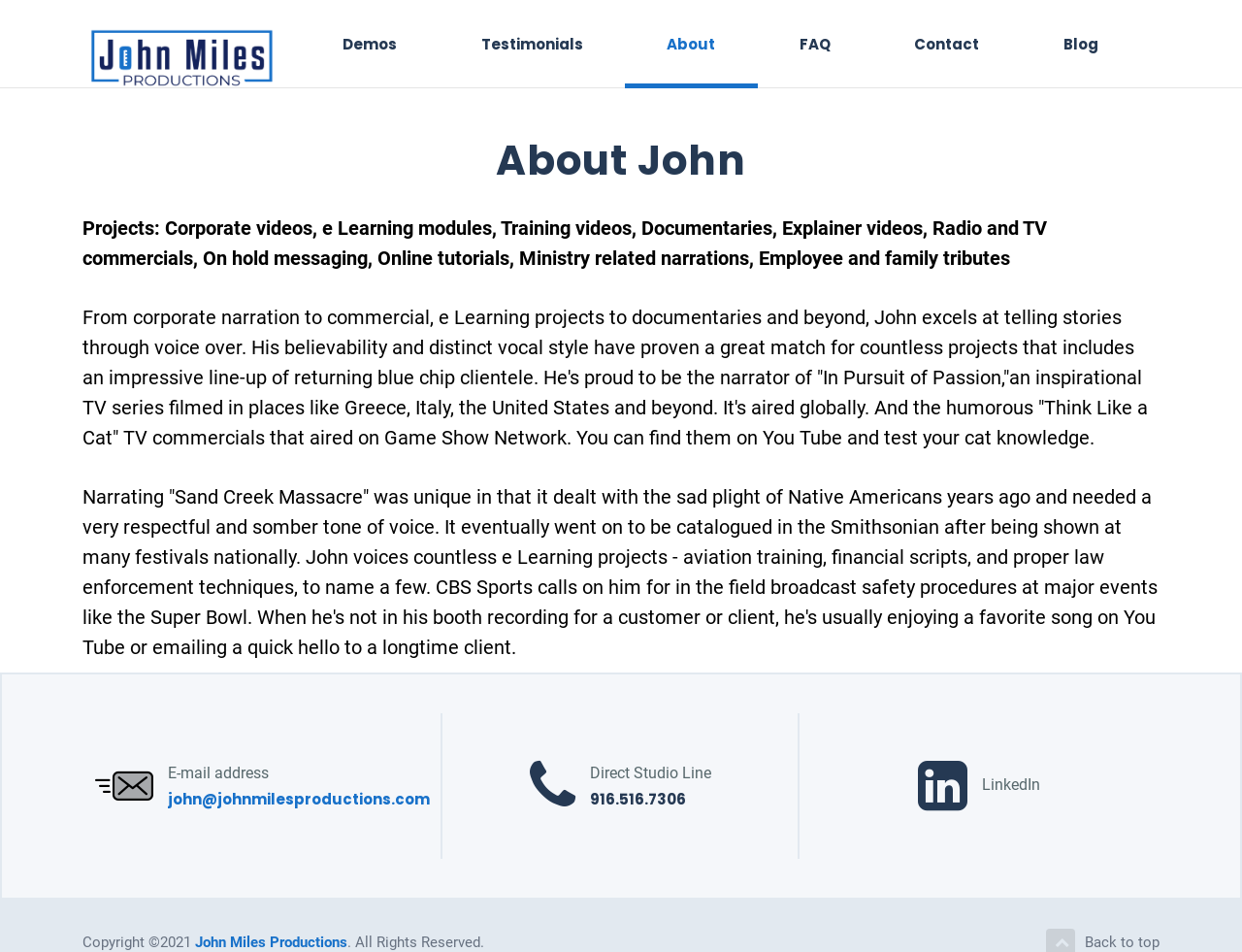Pinpoint the bounding box coordinates of the element you need to click to execute the following instruction: "Visit John Miles Productions homepage". The bounding box should be represented by four float numbers between 0 and 1, in the format [left, top, right, bottom].

[0.066, 0.017, 0.227, 0.099]